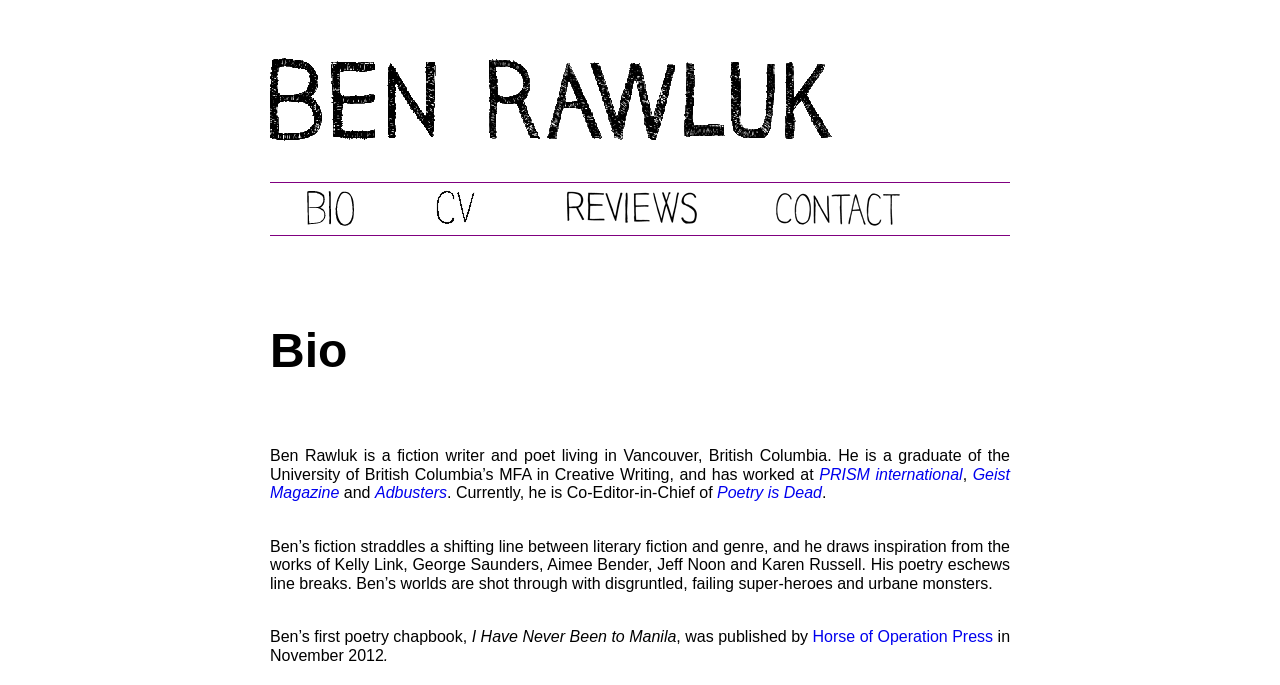Determine the bounding box coordinates of the clickable element to complete this instruction: "read reviews". Provide the coordinates in the format of four float numbers between 0 and 1, [left, top, right, bottom].

[0.409, 0.267, 0.581, 0.343]